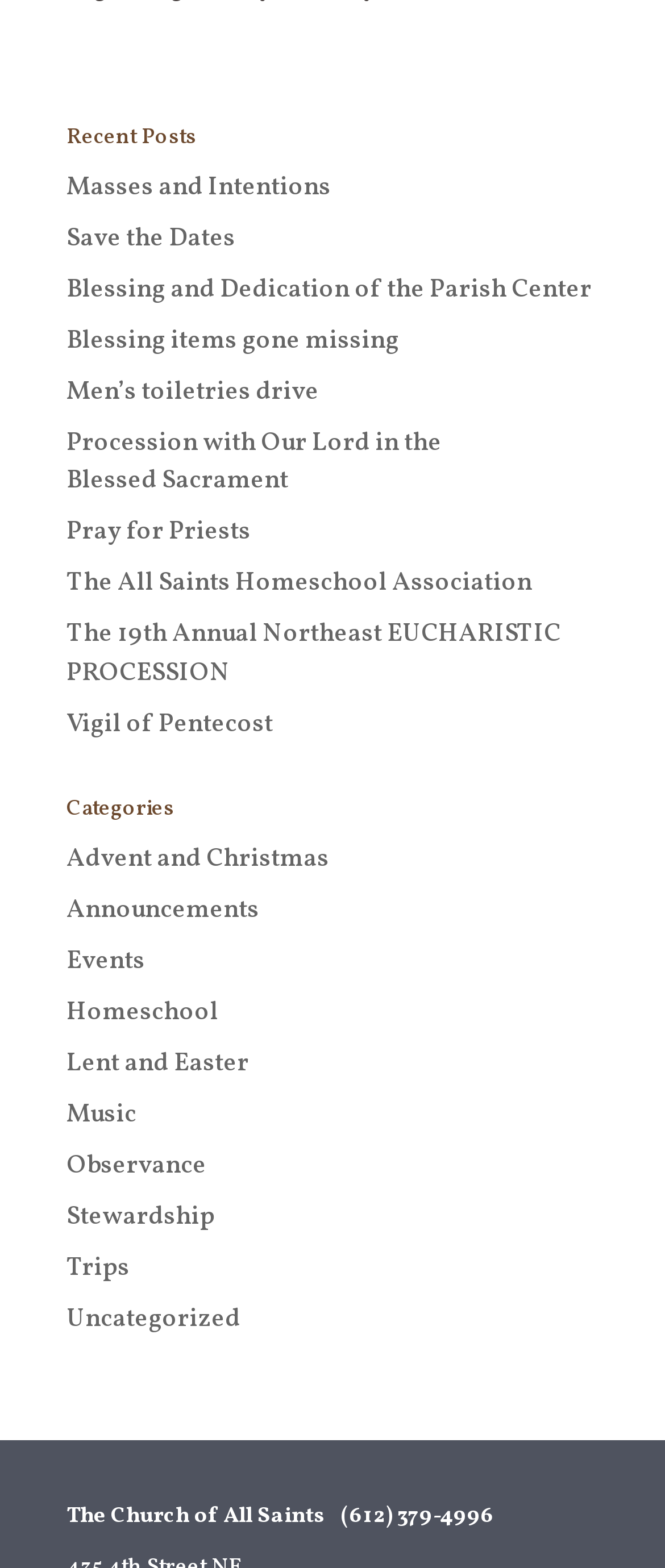From the webpage screenshot, identify the region described by Masses and Intentions. Provide the bounding box coordinates as (top-left x, top-left y, bottom-right x, bottom-right y), with each value being a floating point number between 0 and 1.

[0.1, 0.108, 0.497, 0.131]